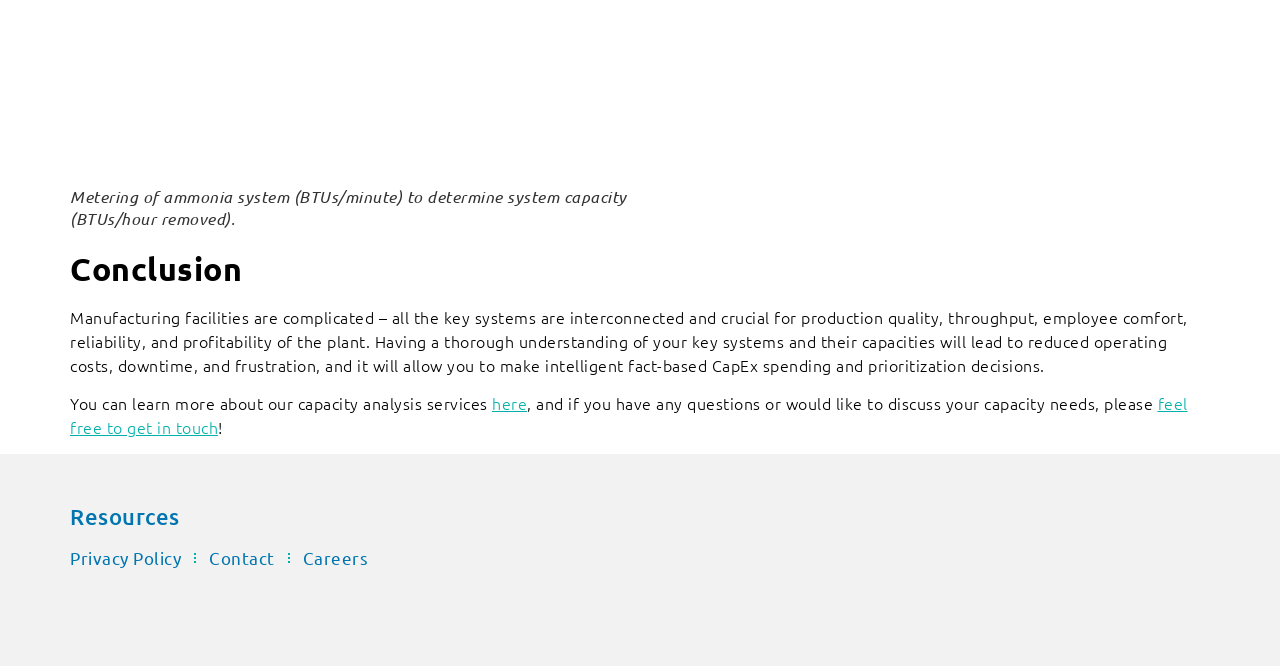What are the resources provided at the bottom of the webpage?
Look at the image and construct a detailed response to the question.

The webpage provides links to 'Privacy Policy', 'Contact', and 'Careers' at the bottom, which are the resources available to users.